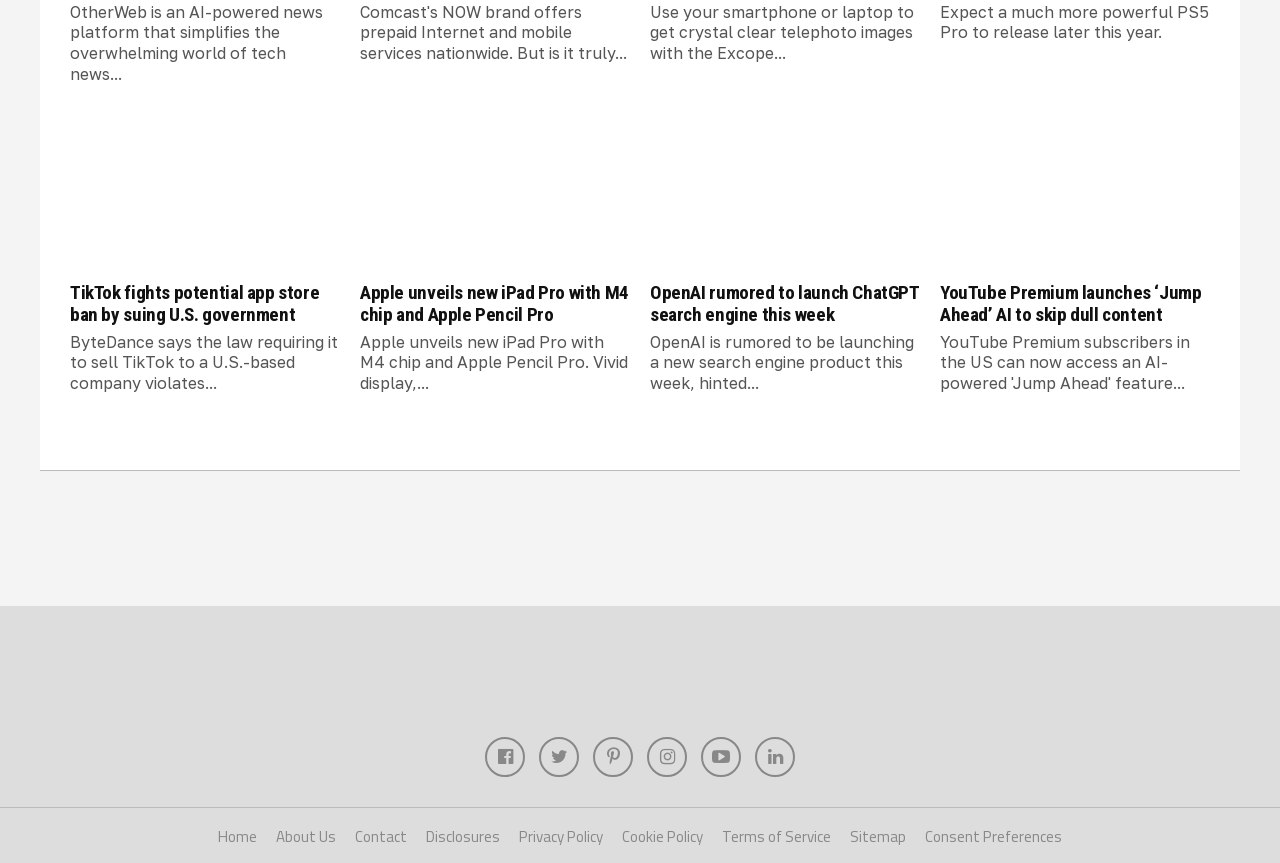Provide the bounding box coordinates of the area you need to click to execute the following instruction: "Go to KnowTechie".

[0.471, 0.801, 0.529, 0.824]